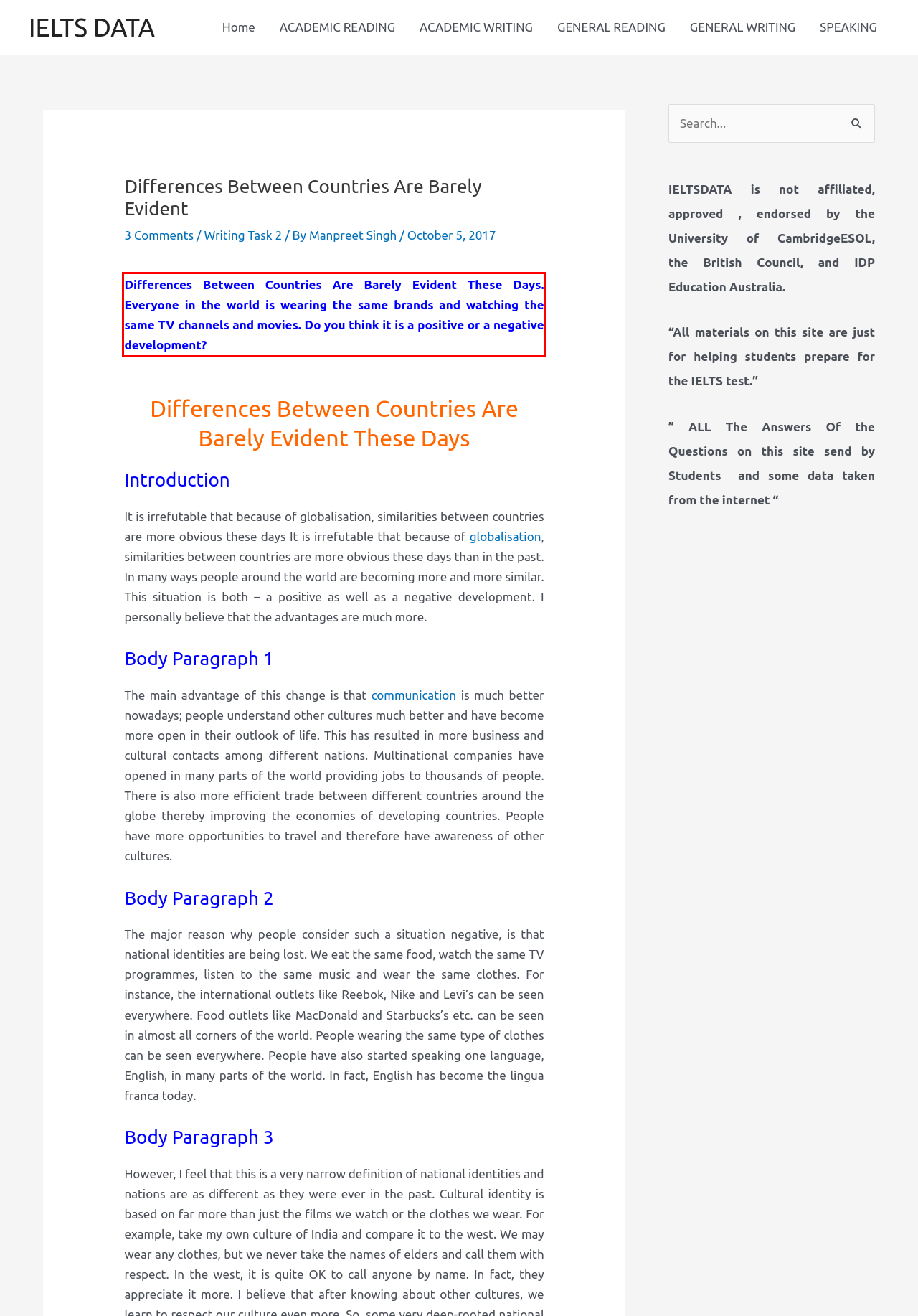Please look at the screenshot provided and find the red bounding box. Extract the text content contained within this bounding box.

Differences Between Countries Are Barely Evident These Days. Everyone in the world is wearing the same brands and watching the same TV channels and movies. Do you think it is a positive or a negative development?